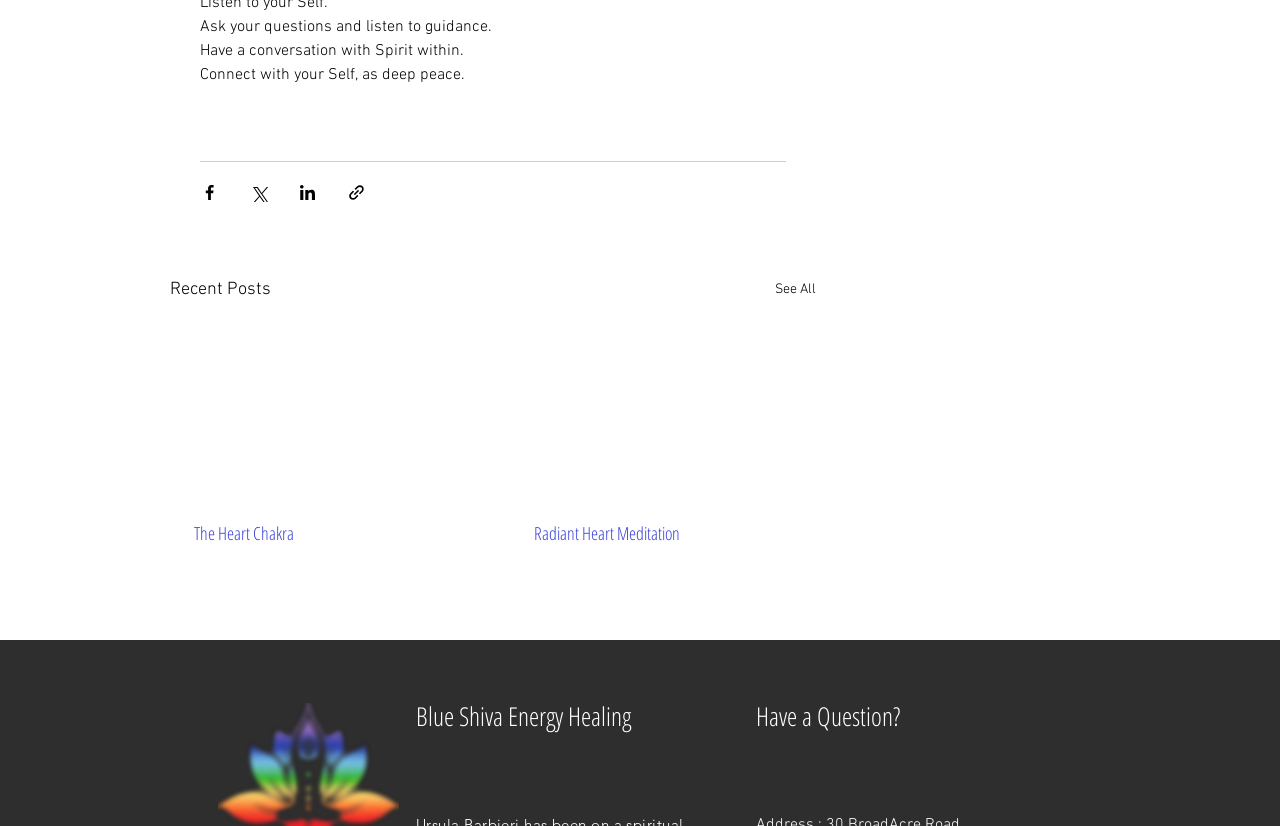Given the content of the image, can you provide a detailed answer to the question?
Is there a call-to-action for asking questions?

I noticed a heading element with the text 'Have a Question?', which suggests that the website encourages users to ask questions.